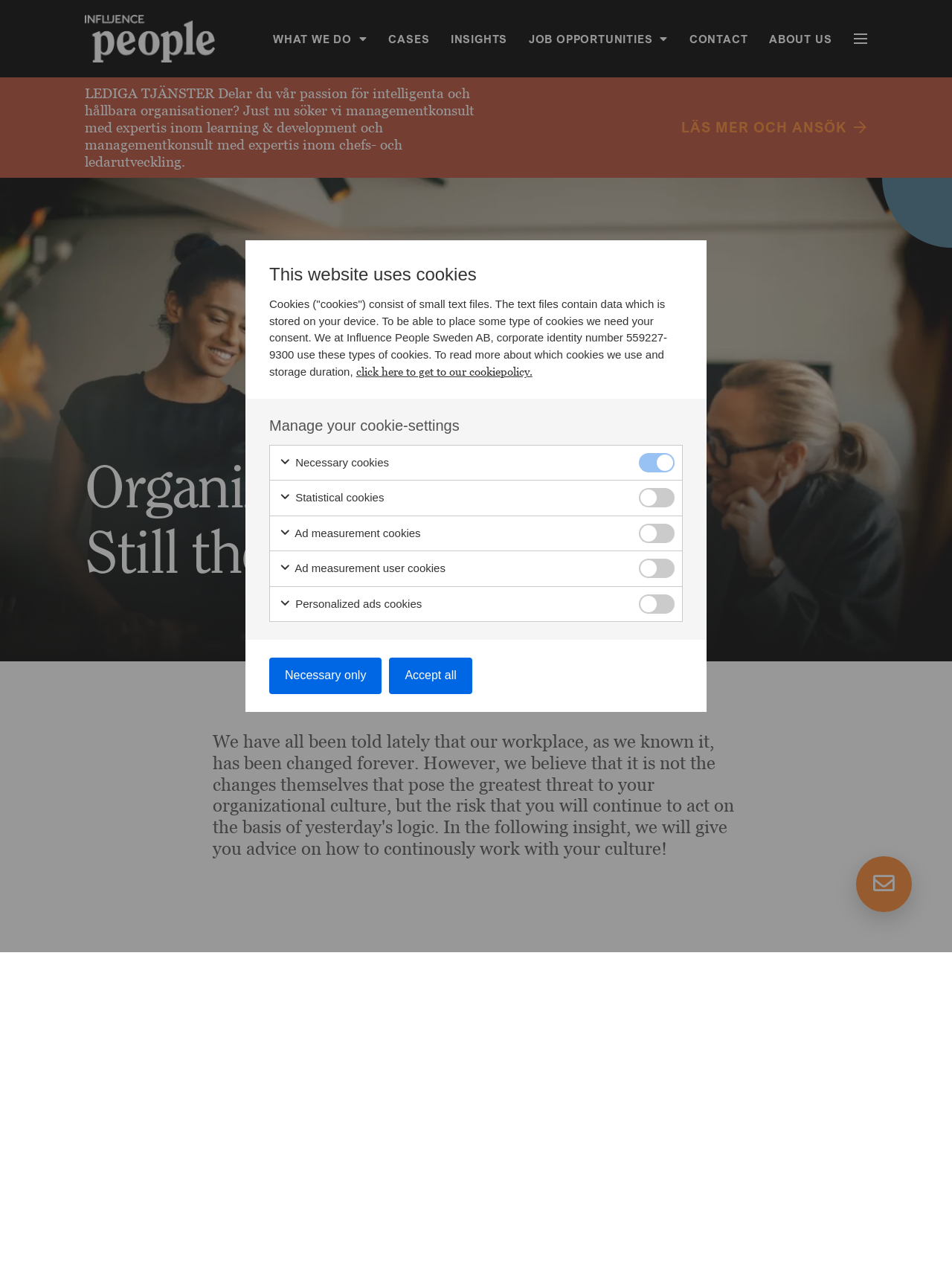Identify and provide the text of the main header on the webpage.

Organizational Culture is Still the Winning Factor!